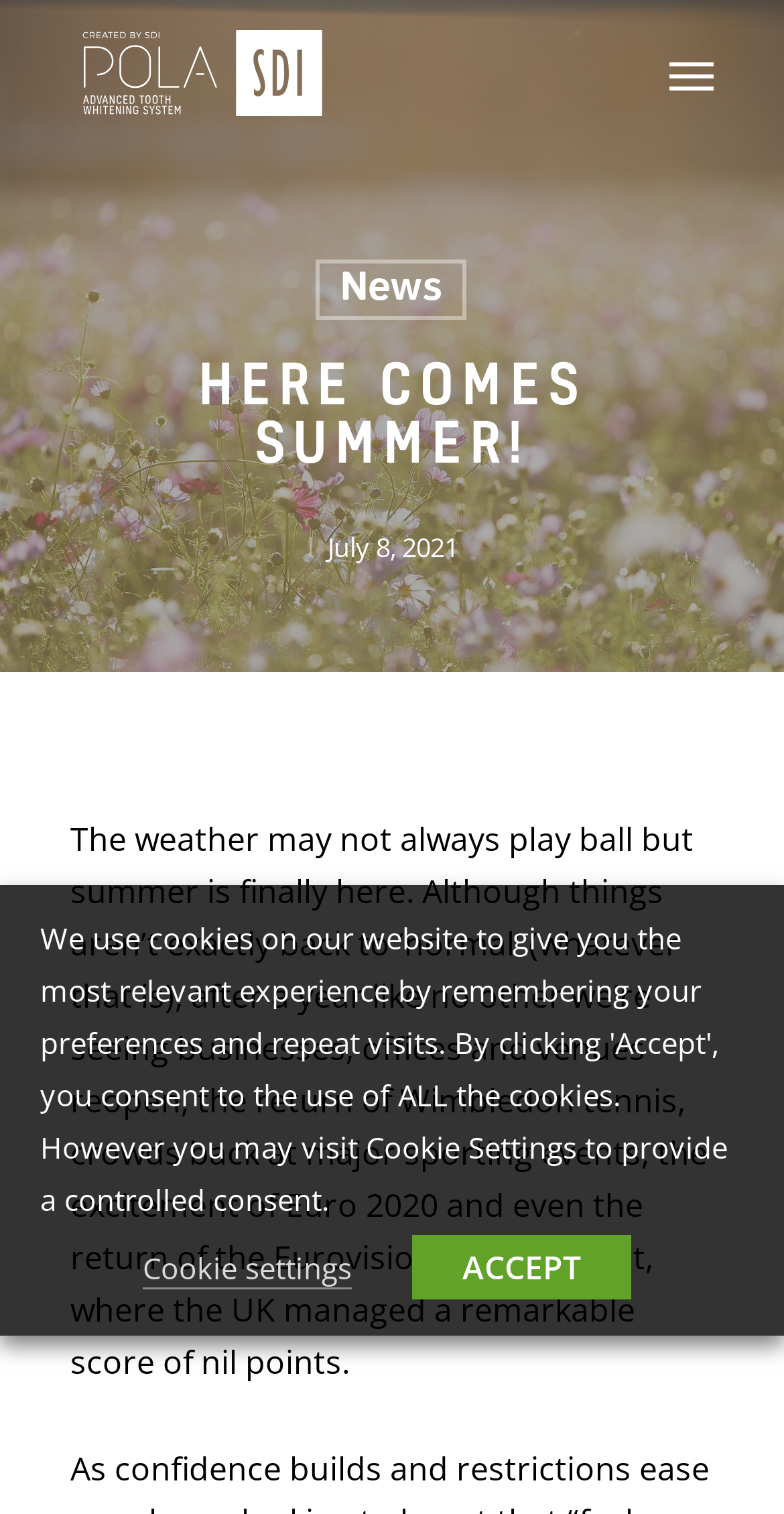Generate a thorough caption detailing the webpage content.

The webpage is about the arrival of summer, with a heading "HERE COMES SUMMER!" prominently displayed near the top. Below the heading, there is a paragraph of text that discusses the reopening of businesses, offices, and venues, as well as the return of various sporting events and the Eurovision Song Contest.

At the top left of the page, there is a logo of "SDI Pola" with three identical images, which is also a link. On the top right, there is a navigation menu link. Below the heading, there is a link to "News" and a static text displaying the date "July 8, 2021".

At the bottom of the page, there is a cookie consent dialog with two buttons: "Cookie settings" and "ACCEPT". The dialog is centered horizontally and takes up about a third of the page's height.

There are no other images on the page besides the "SDI Pola" logo. The overall content of the page is focused on the text, with a few interactive elements such as links and buttons.